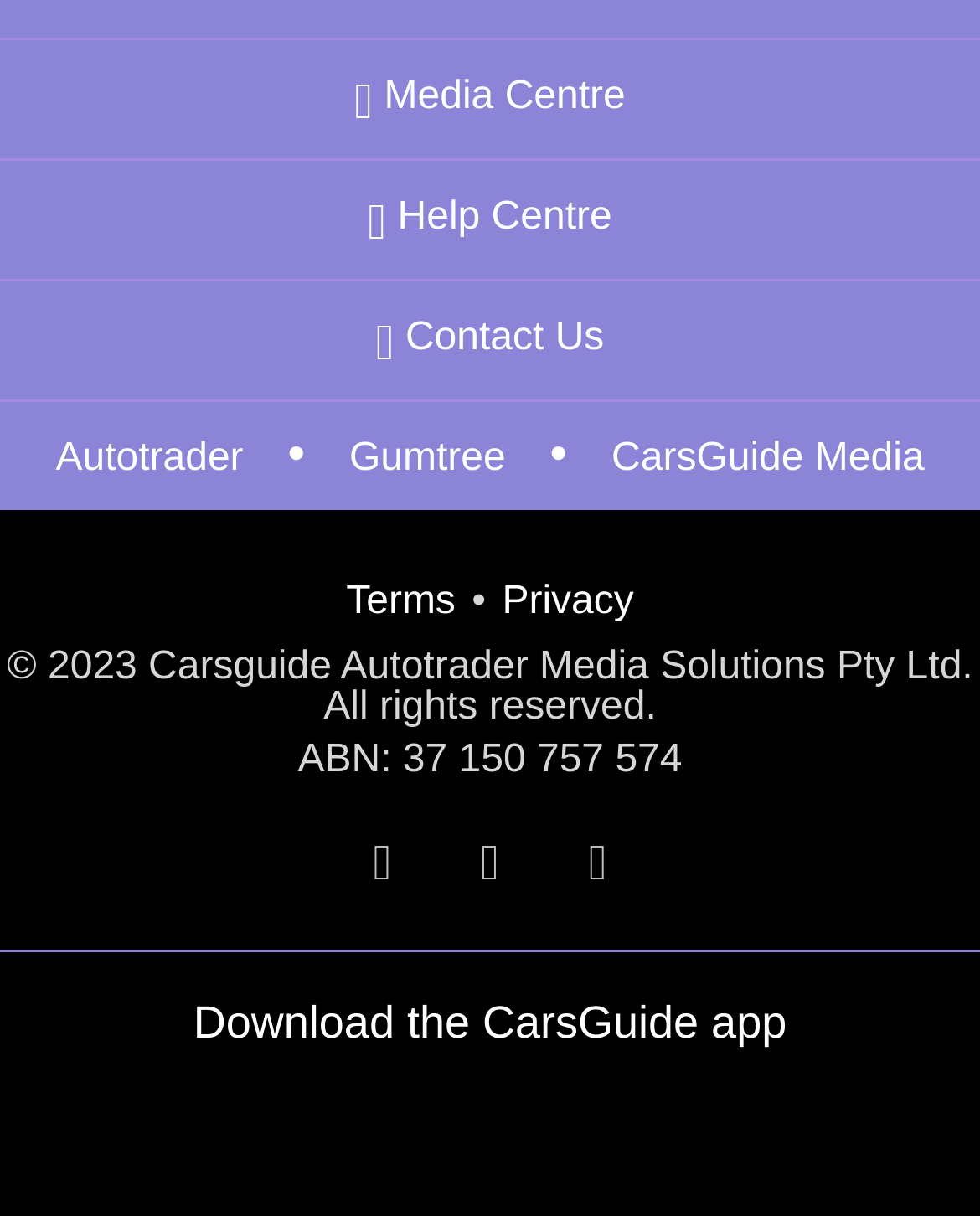Locate the bounding box of the UI element defined by this description: "alt="Download from the AppStore"". The coordinates should be given as four float numbers between 0 and 1, formatted as [left, top, right, bottom].

[0.217, 0.879, 0.783, 0.913]